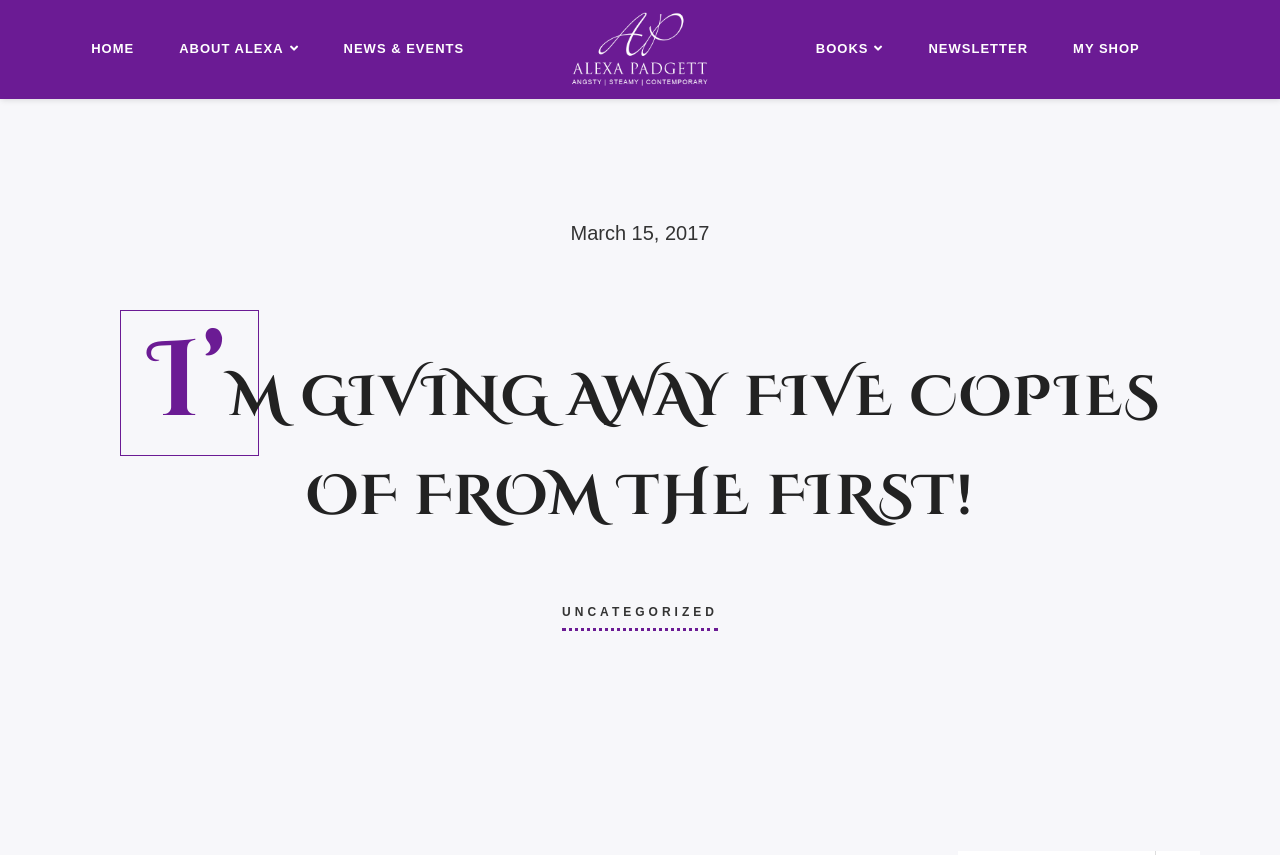What is the author's name? Please answer the question using a single word or phrase based on the image.

Alexa Padgett